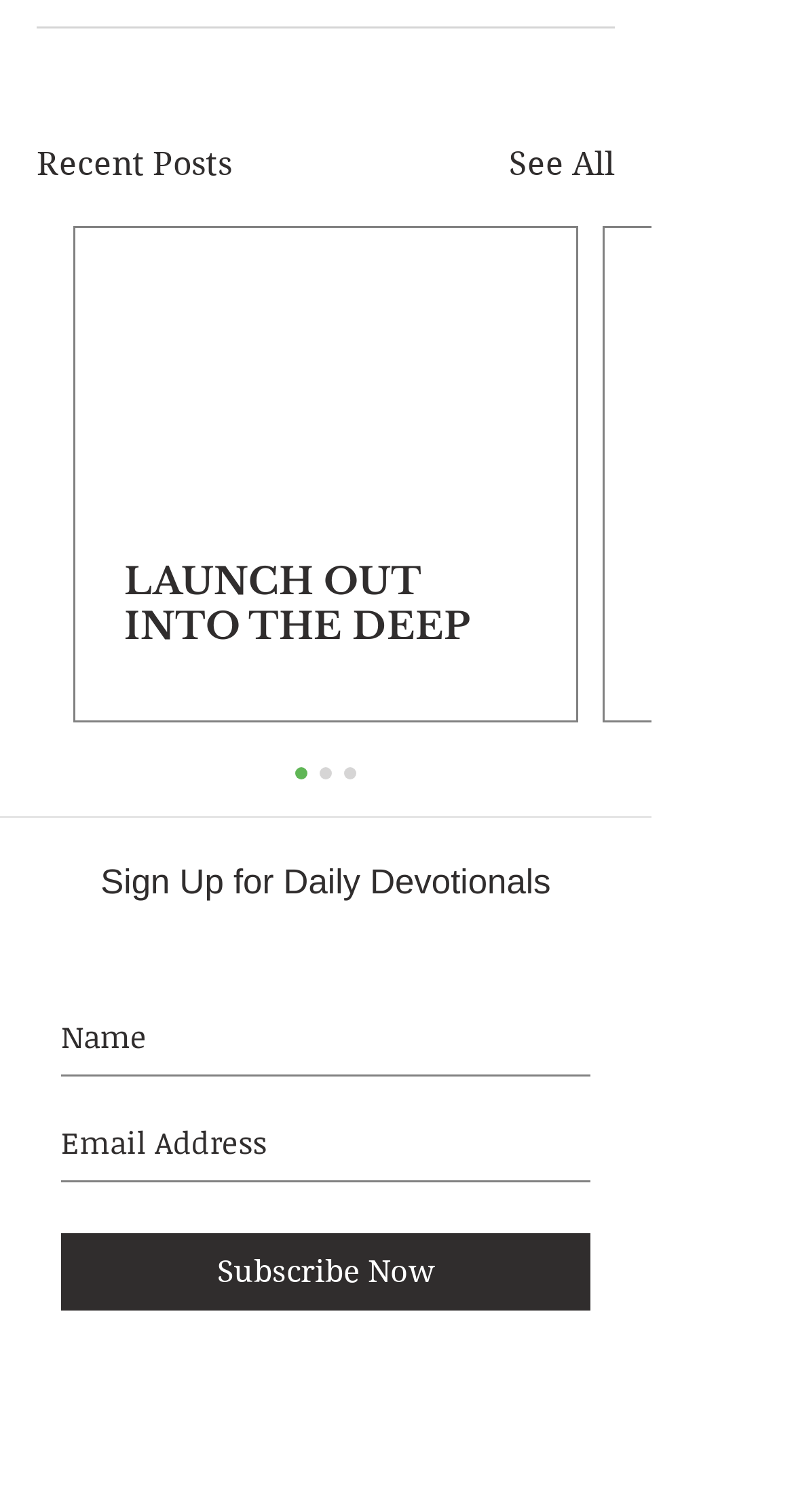Determine the bounding box coordinates for the element that should be clicked to follow this instruction: "Read the post about buying and selling domains". The coordinates should be given as four float numbers between 0 and 1, in the format [left, top, right, bottom].

None